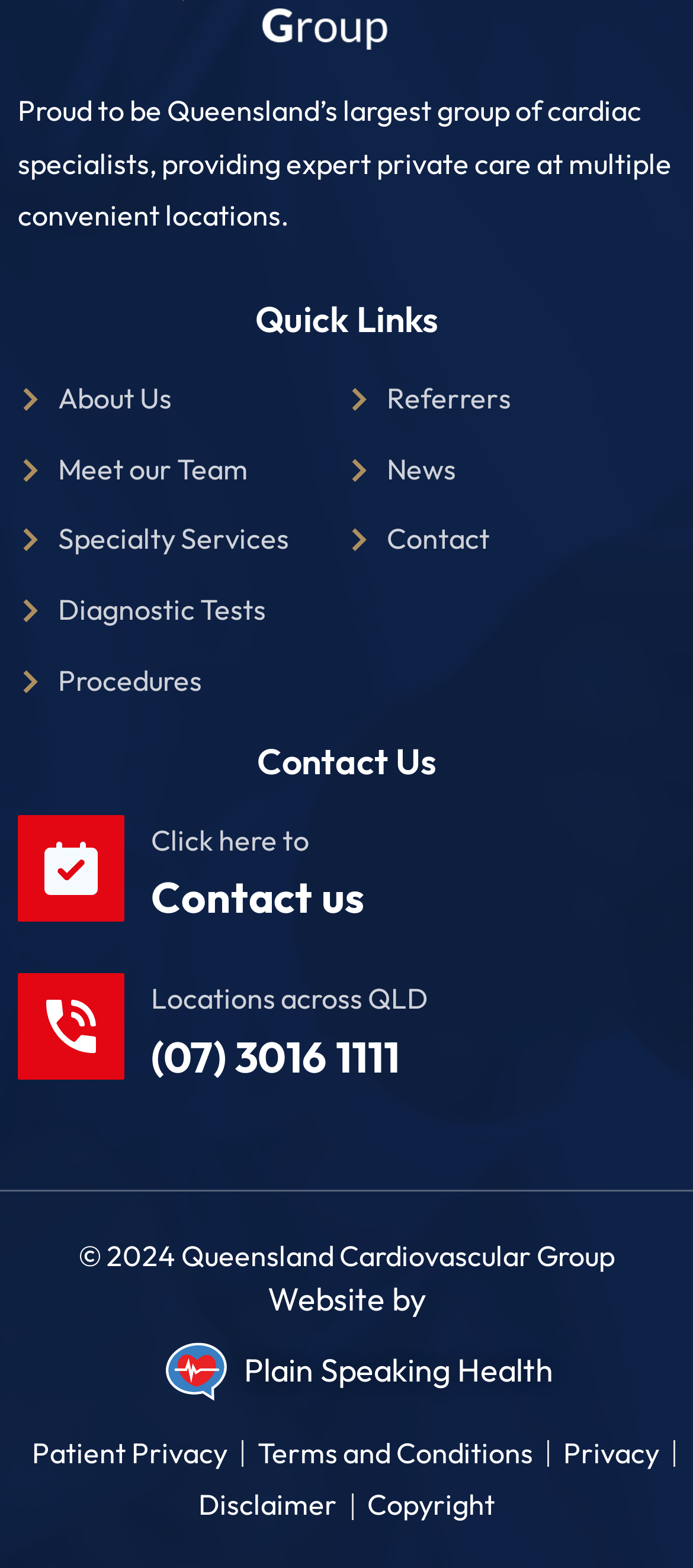Bounding box coordinates are specified in the format (top-left x, top-left y, bottom-right x, bottom-right y). All values are floating point numbers bounded between 0 and 1. Please provide the bounding box coordinate of the region this sentence describes: News

[0.5, 0.283, 0.974, 0.316]